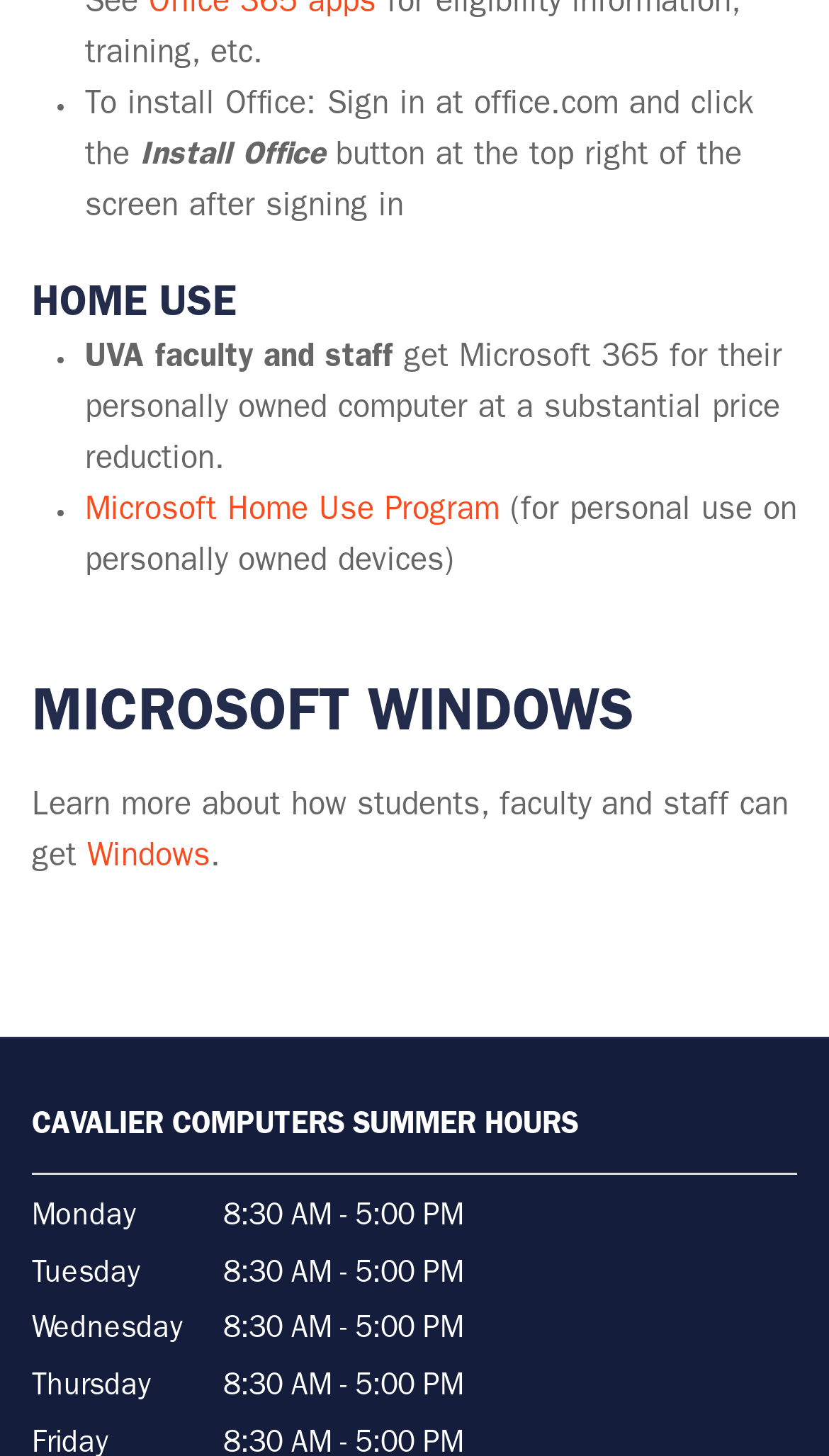What is the first step to install Office?
Using the image, provide a detailed and thorough answer to the question.

The first step to install Office is mentioned in the text 'To install Office: Sign in at office.com and click the Install Office button at the top right of the screen after signing in.'